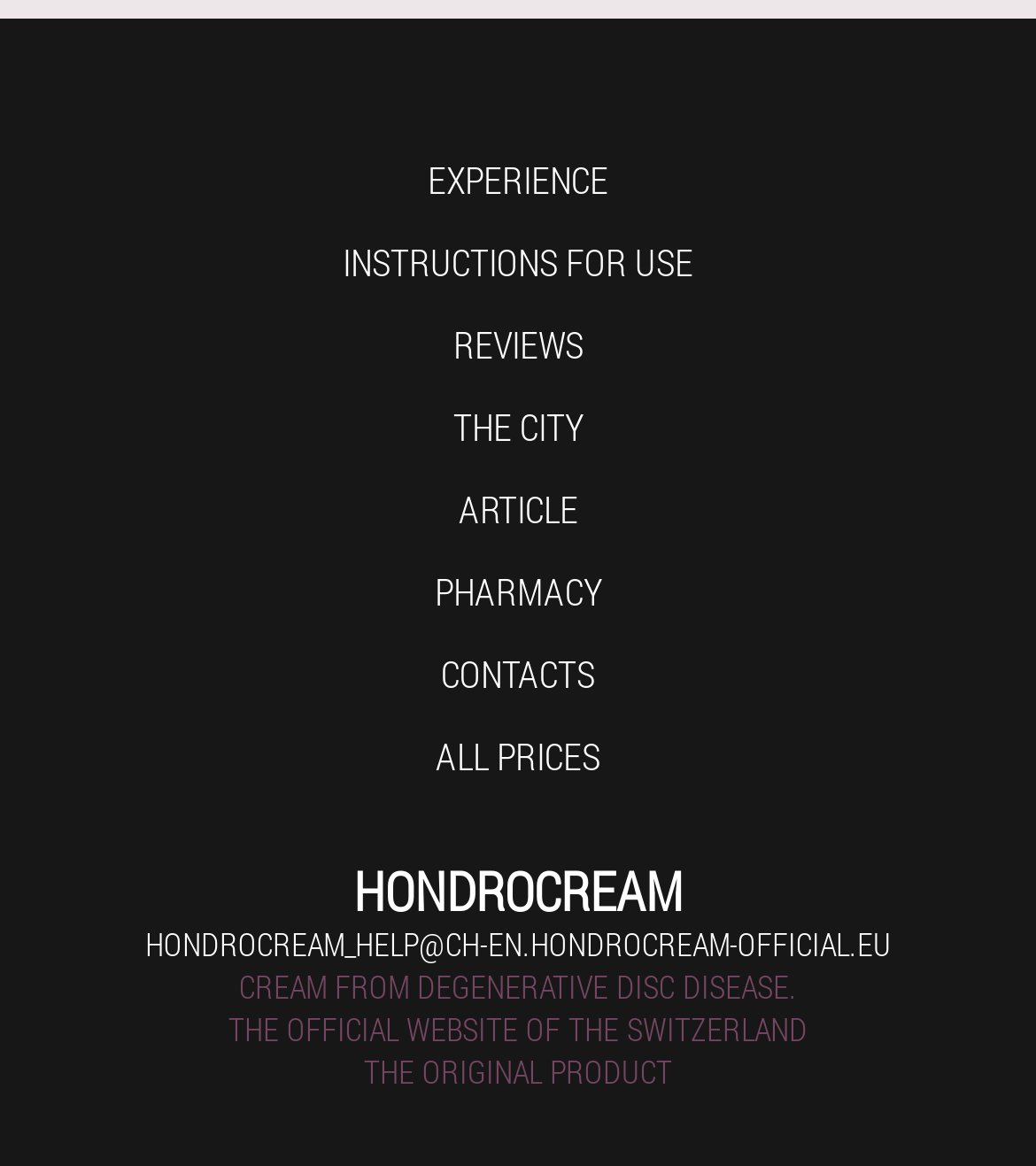Find and provide the bounding box coordinates for the UI element described here: "The city". The coordinates should be given as four float numbers between 0 and 1: [left, top, right, bottom].

[0.437, 0.345, 0.563, 0.388]